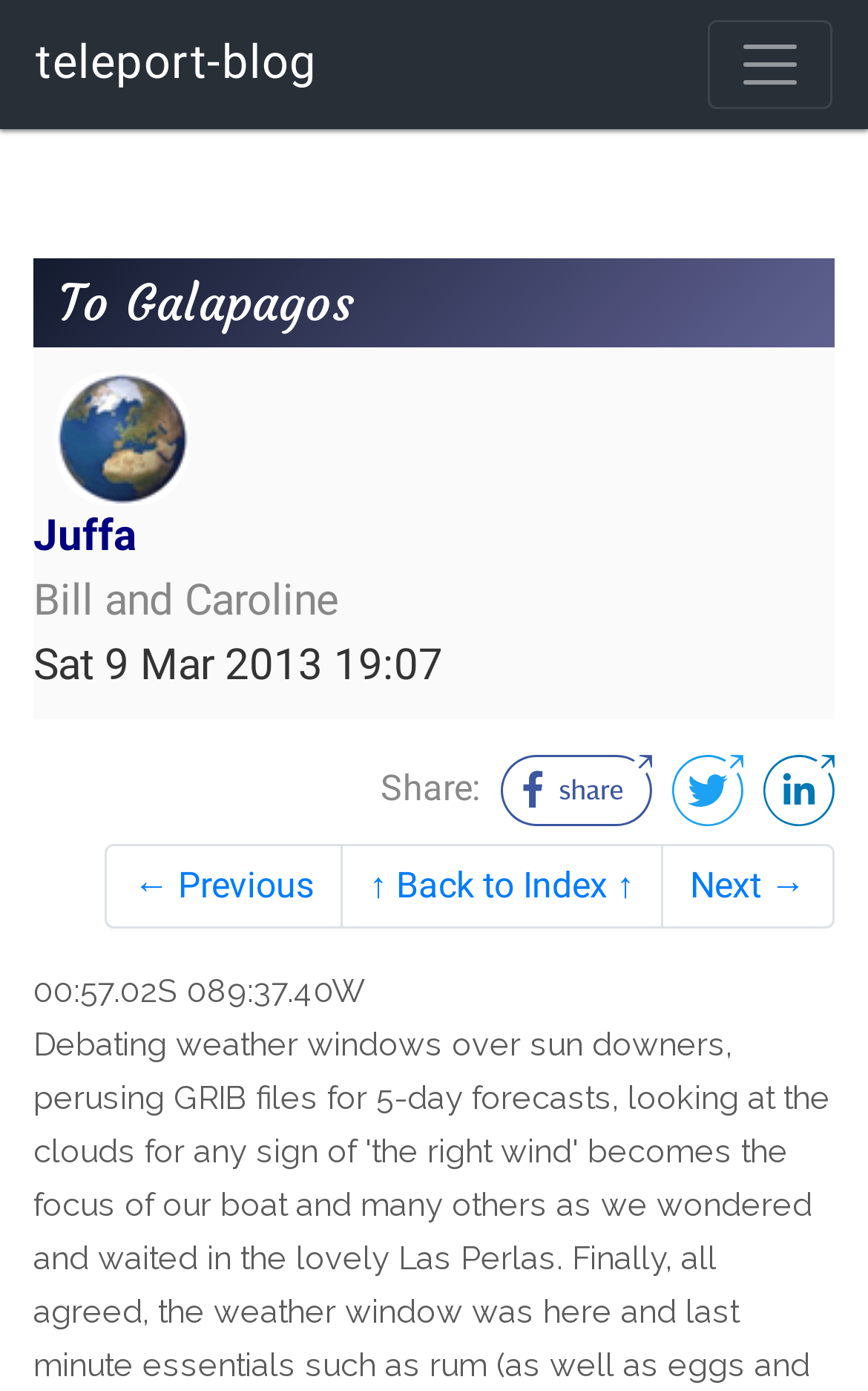Determine the bounding box coordinates for the UI element matching this description: "Sims 4 Buy Fertilizer Mod".

None